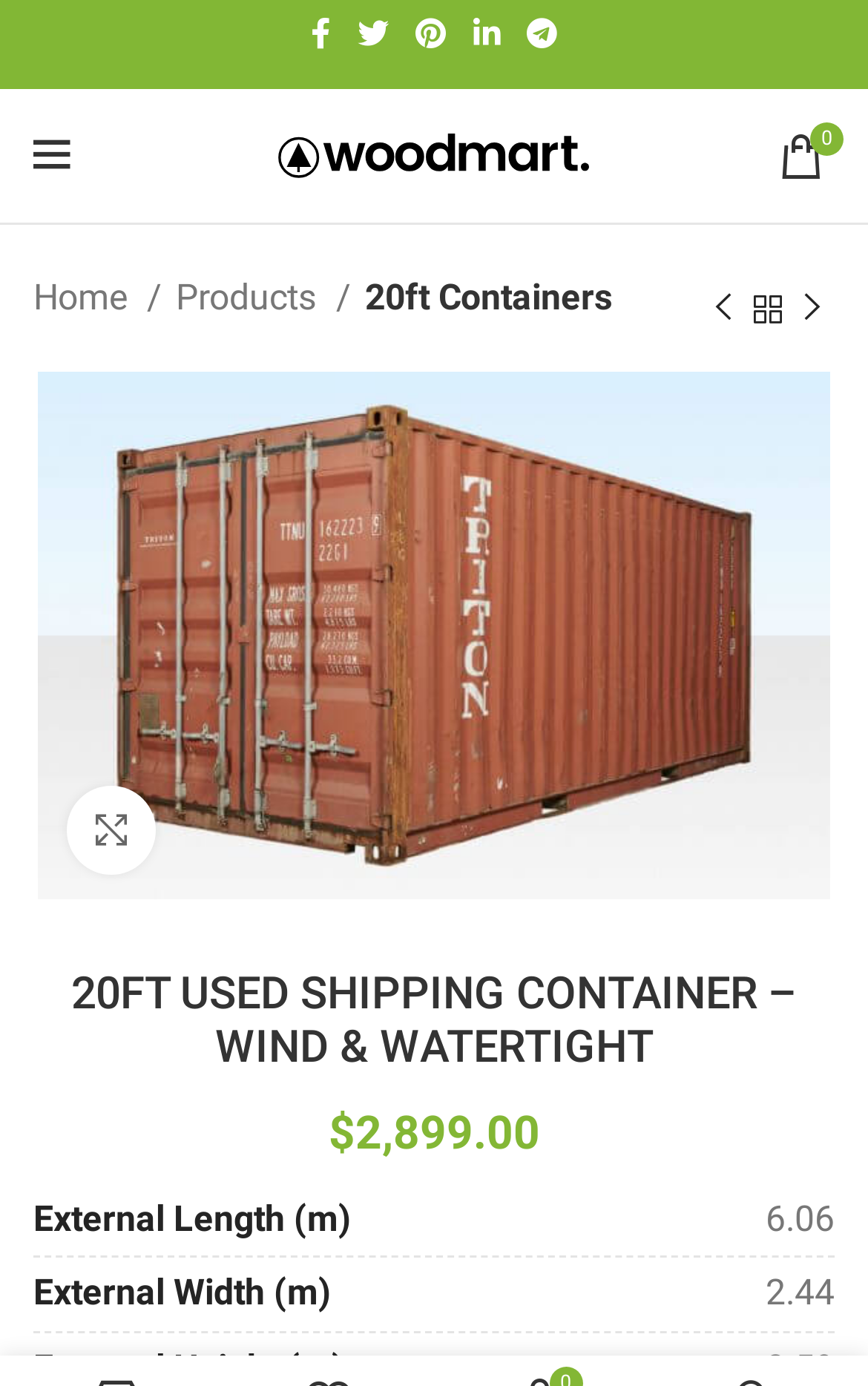Give a comprehensive overview of the webpage, including key elements.

This webpage is about a 20FT used shipping container that is wind and watertight, provided by Premuim Container Suppliers. At the top, there are social media links to Facebook, Twitter, Pinterest, Linkedin, and Telegram, aligned horizontally. Next to the social media links, there is a logo of Premuim Container Suppliers. 

Below the social media links, there is a navigation menu with links to Home, Products, and 20ft Containers. On the right side of the navigation menu, there are three icons. 

The main content of the webpage is an image of the shipping container, which takes up most of the page. Below the image, there is a link to enlarge the image. 

Above the image, there is a heading that describes the product, followed by the price, $2,899.00. 

Below the image, there is a table that lists the specifications of the shipping container, including external length, external width, external height, internal length, internal width, internal height, door width, and door height. The values for each specification are listed in the table.